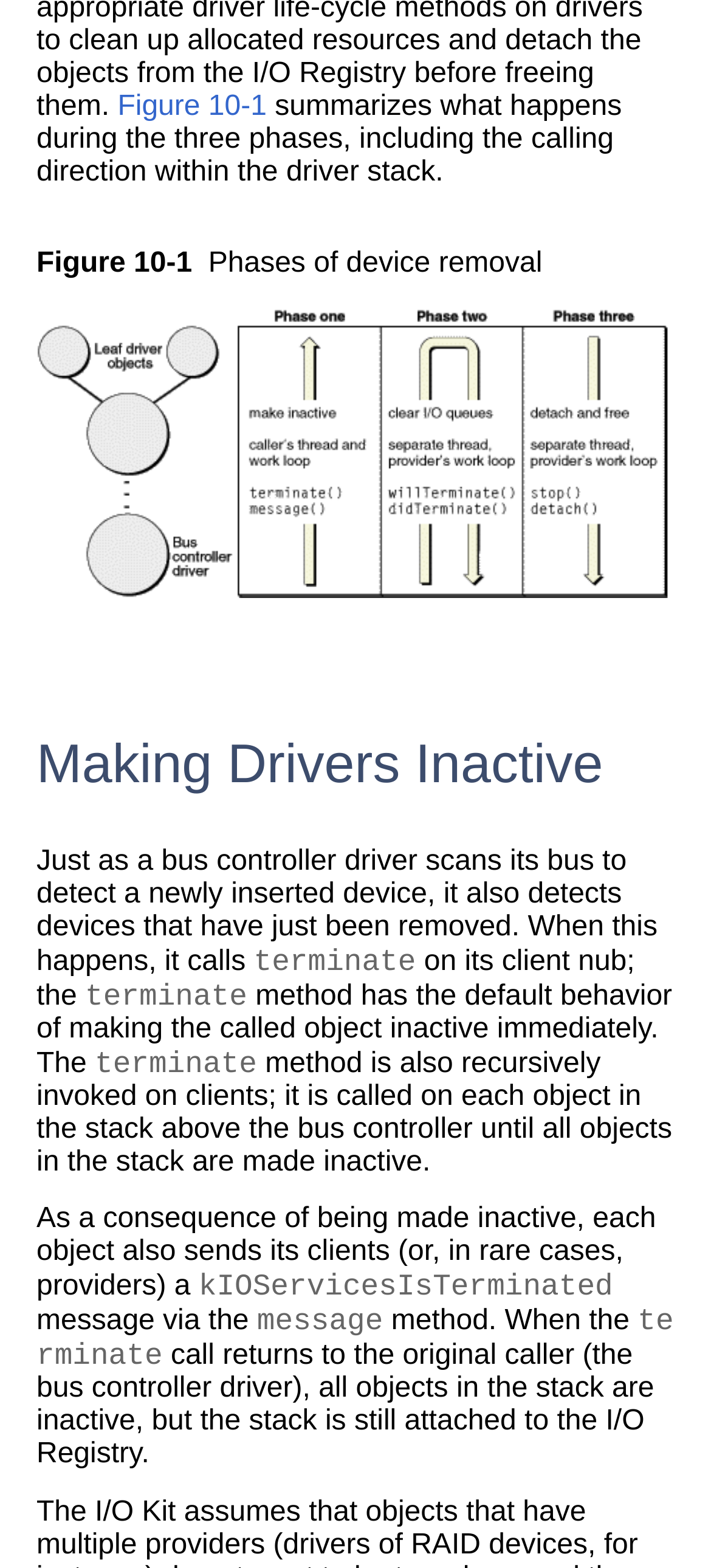Determine the bounding box coordinates for the UI element described. Format the coordinates as (top-left x, top-left y, bottom-right x, bottom-right y) and ensure all values are between 0 and 1. Element description: parent_node: Not helpful name="helped" value="3"

[0.077, 0.501, 0.11, 0.517]